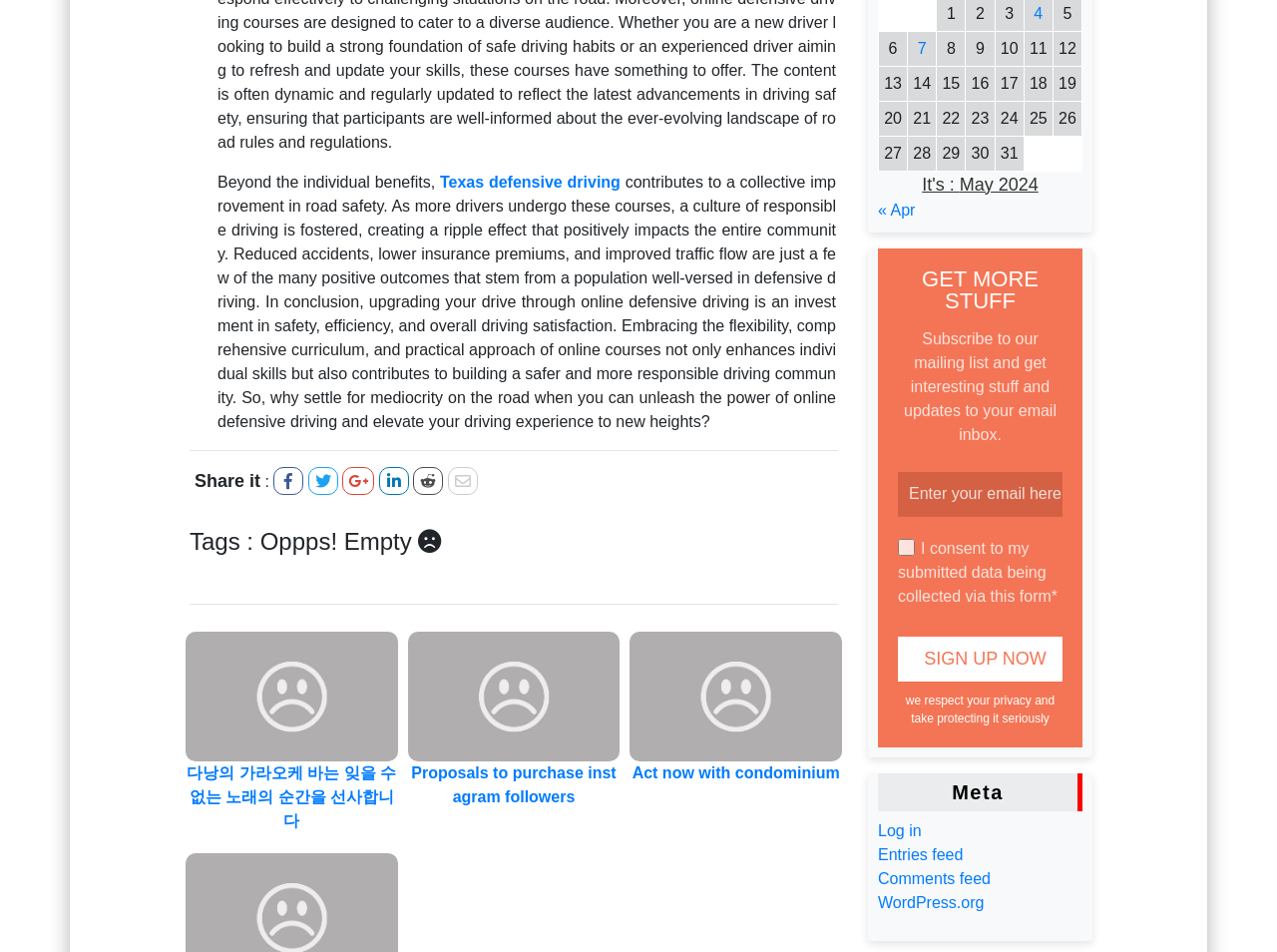Locate the bounding box of the UI element described in the following text: "Texas defensive driving".

[0.344, 0.182, 0.486, 0.2]